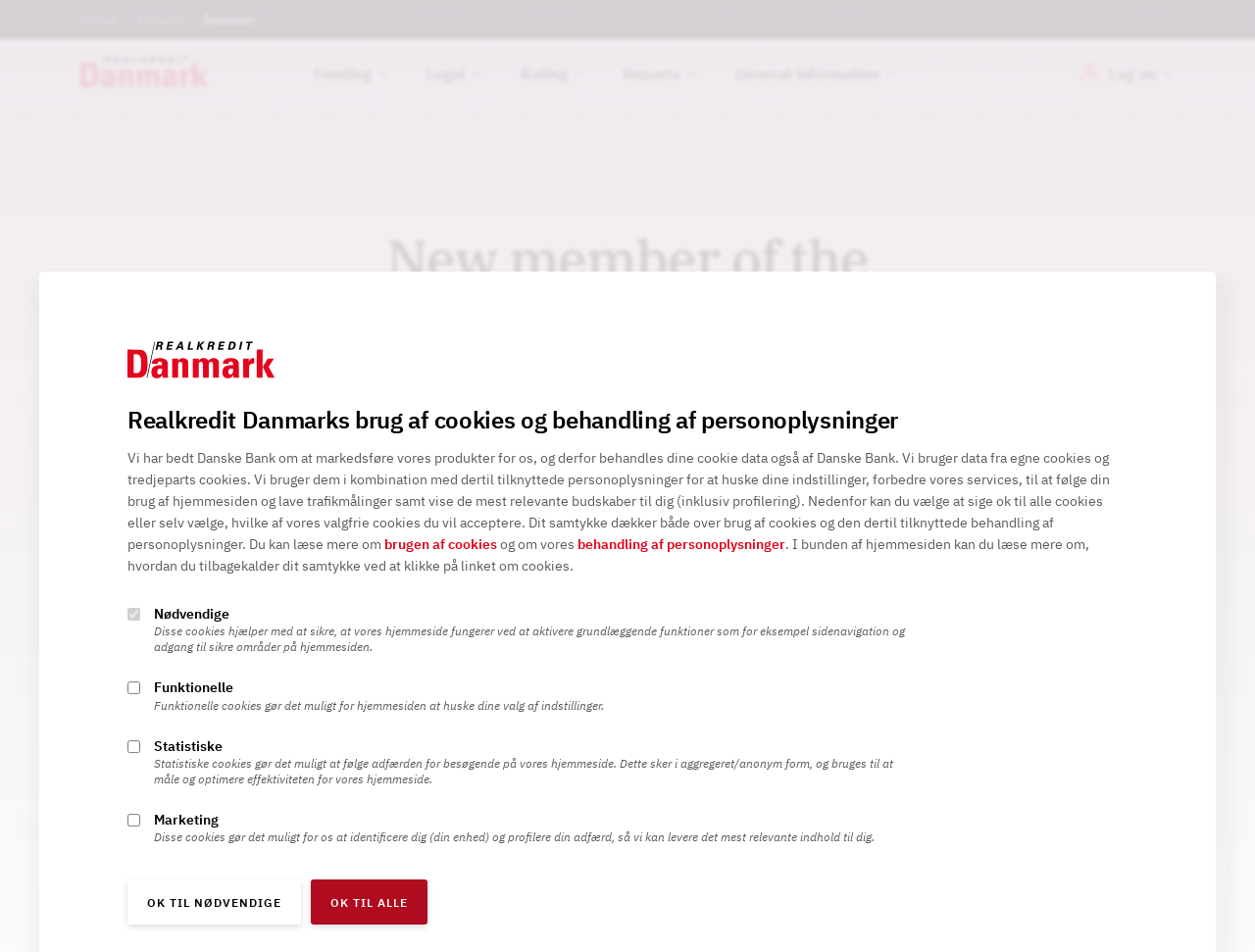What is the purpose of functional cookies?
Please answer the question with as much detail as possible using the screenshot.

I found the answer by reading the checkbox label 'Funktionelle Funktionelle cookies gør det muligt for hjemmesiden at huske dine valg af indstillinger.' which clearly states that functional cookies are used to remember user settings.